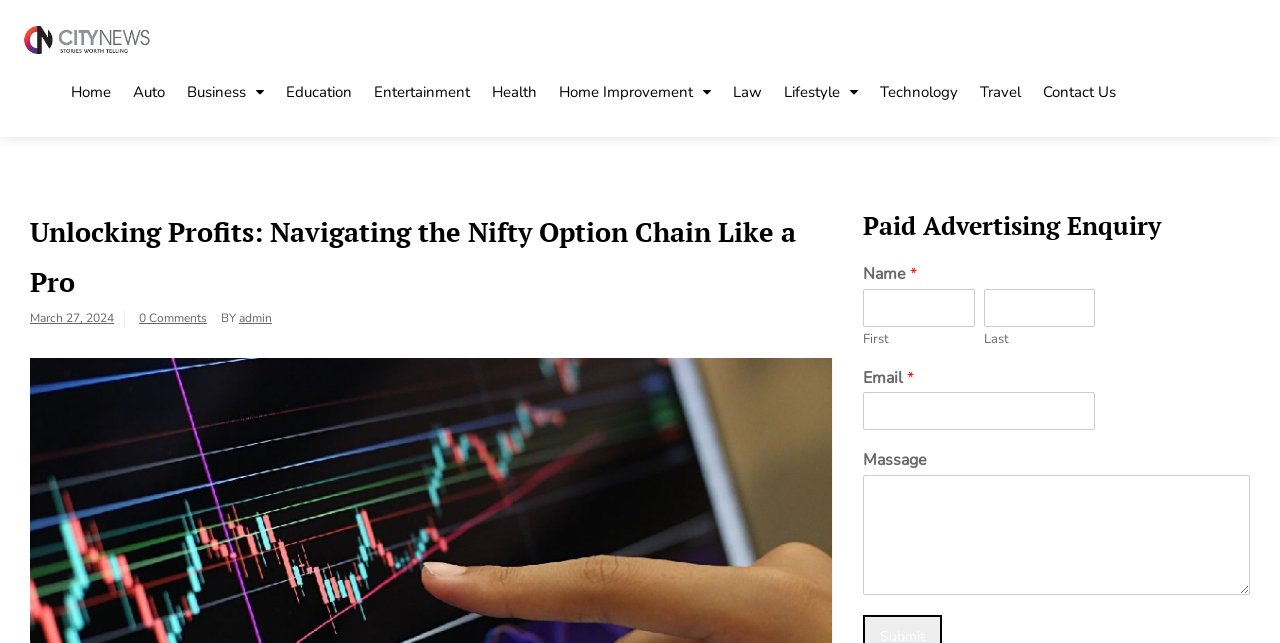Kindly determine the bounding box coordinates for the area that needs to be clicked to execute this instruction: "Write a message in the 'Massage' field".

[0.674, 0.739, 0.977, 0.926]